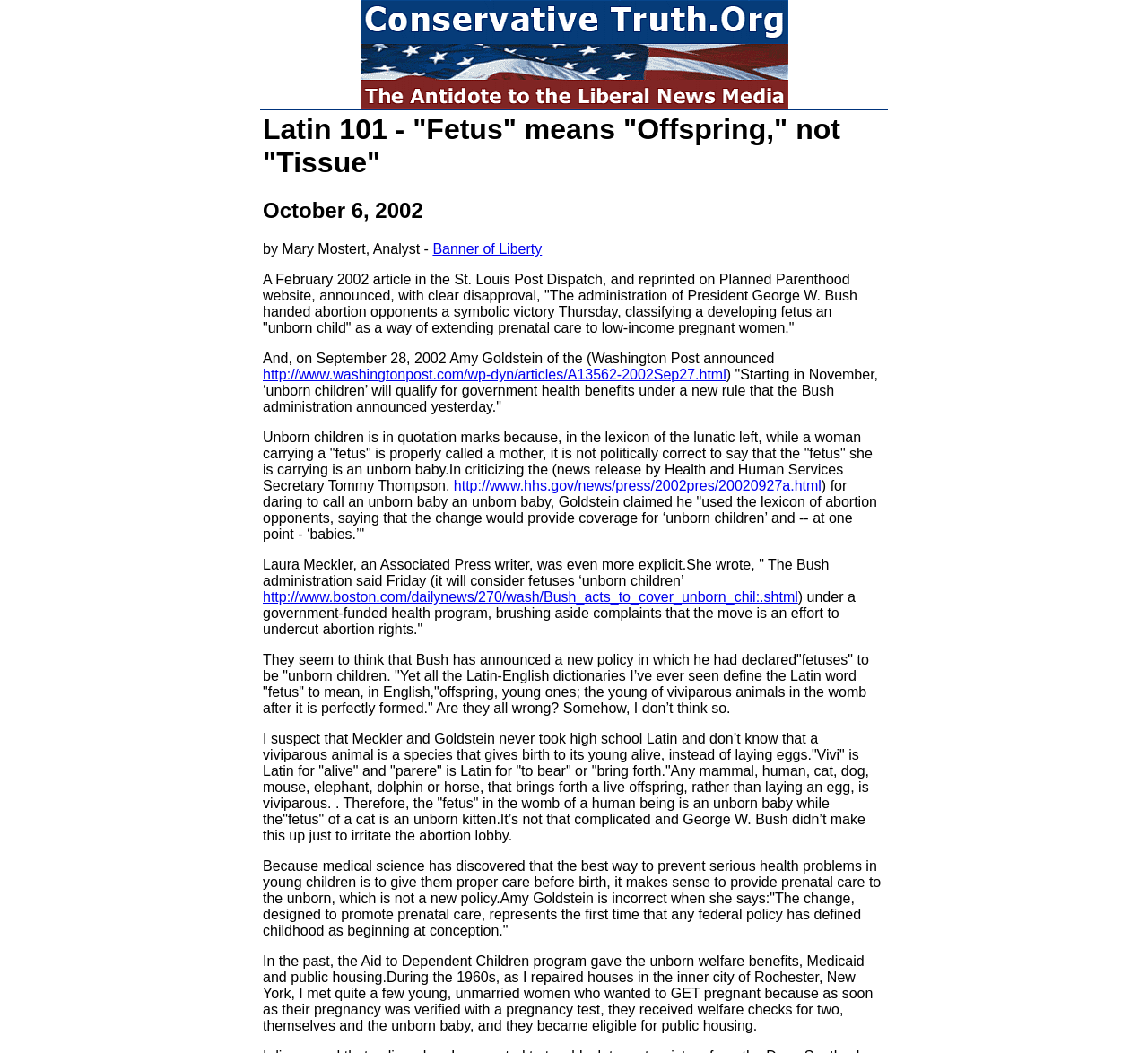Construct a comprehensive caption that outlines the webpage's structure and content.

The webpage is an article discussing the definition of the Latin word "fetus" and its implications on the abortion debate. At the top of the page, there is a heading that reads "Latin 101 - 'Fetus' means 'Offspring,' not 'Tissue'" followed by the date "October 6, 2002". Below the heading, there is a link to "Banner of Liberty" and two images, one on the left and one on the right.

The main content of the article is divided into several paragraphs of text, with links to external sources scattered throughout. The text discusses how the Bush administration's decision to classify a developing fetus as an "unborn child" has been met with disapproval from abortion advocates. The article argues that the Latin word "fetus" actually means "offspring" or "young ones", and that this definition has been consistent across Latin-English dictionaries.

Throughout the article, there are several links to news sources, including the Washington Post and the Boston Globe, which are referenced to support the author's arguments. The text also includes quotes from news articles and government press releases, which are used to illustrate the points being made.

At the bottom of the page, there is a section of text that discusses the history of prenatal care and welfare benefits for unborn children, citing examples from the 1960s. Overall, the webpage presents a detailed and well-researched argument about the definition of "fetus" and its implications on the abortion debate.